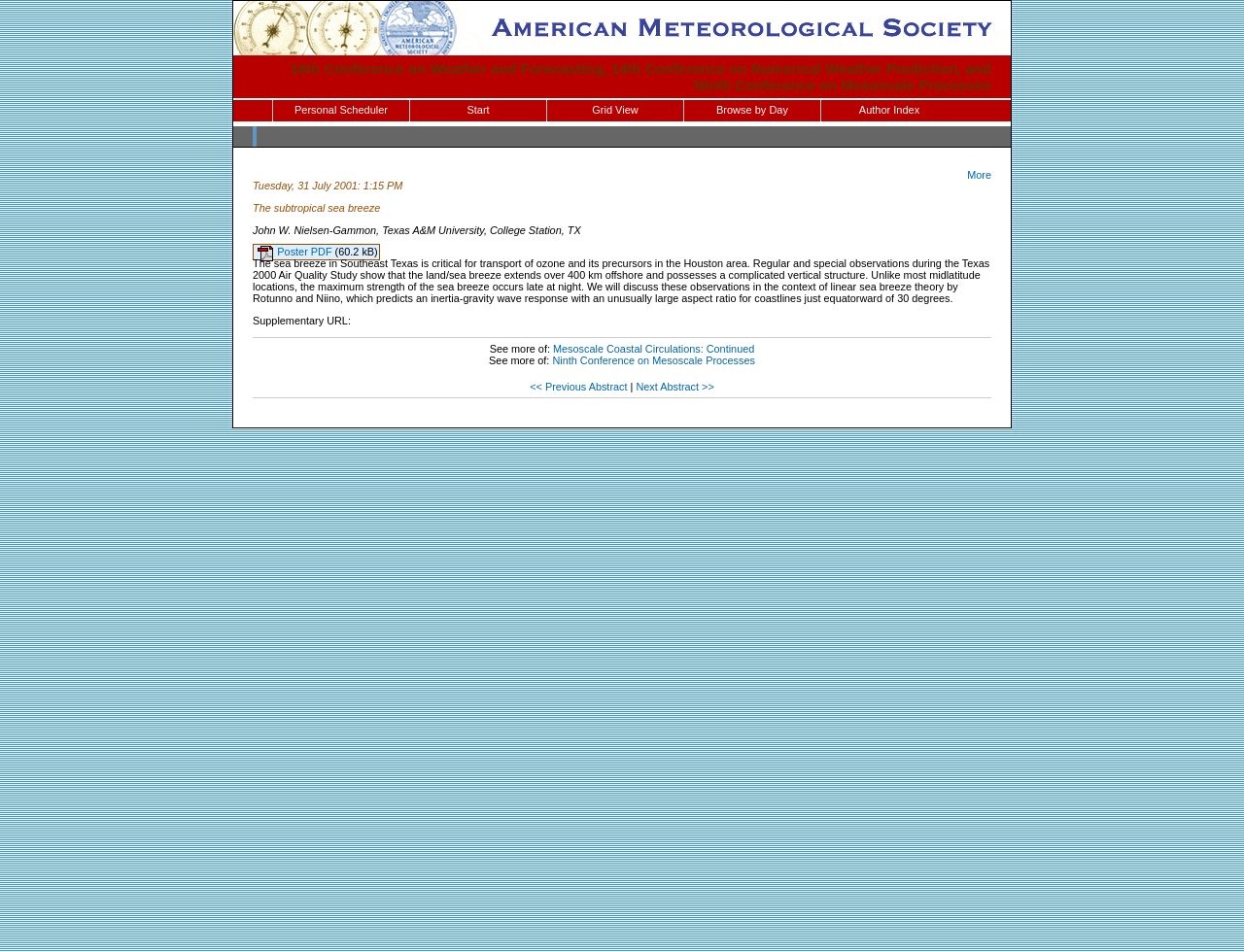What is the size of the Poster PDF?
Based on the image, answer the question with a single word or brief phrase.

60.2 kB